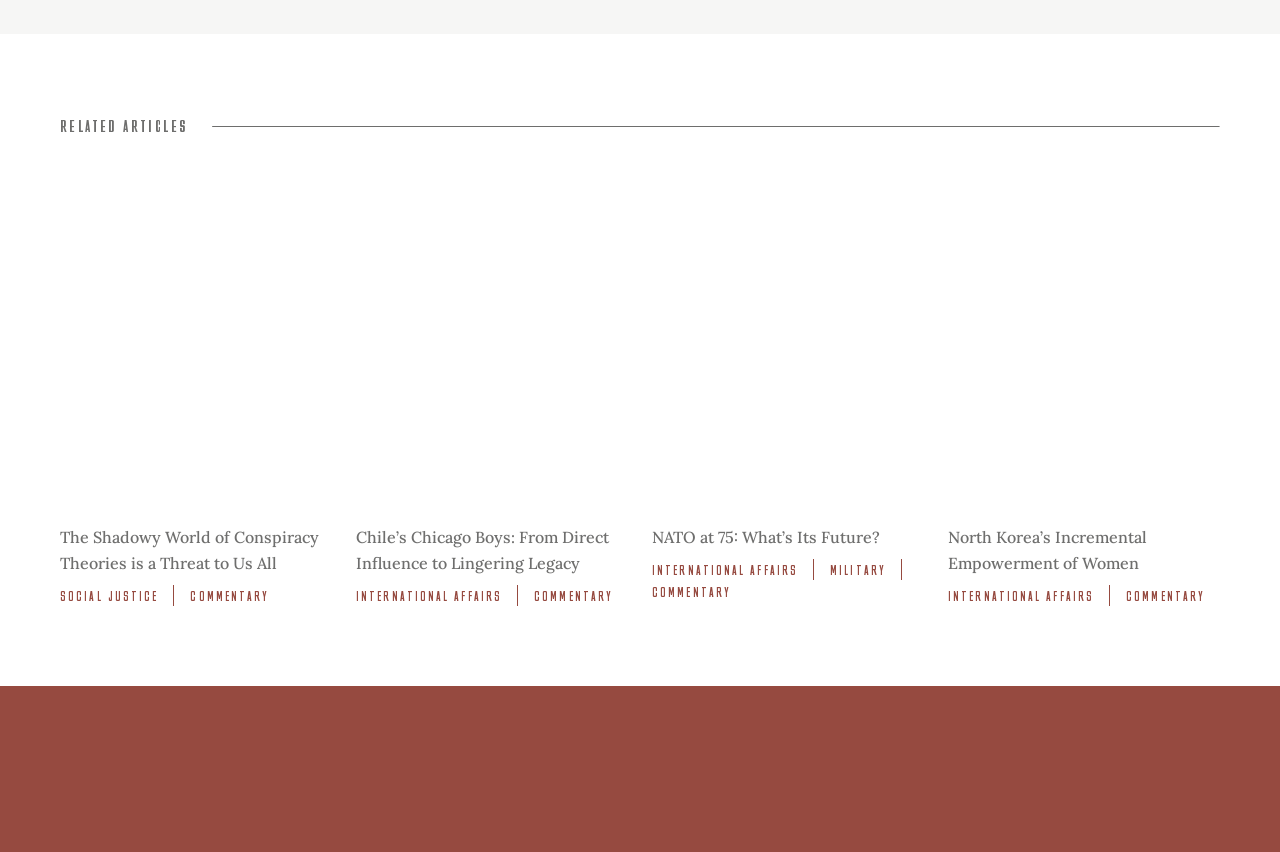How many articles are displayed on this webpage?
Look at the image and respond with a one-word or short-phrase answer.

4